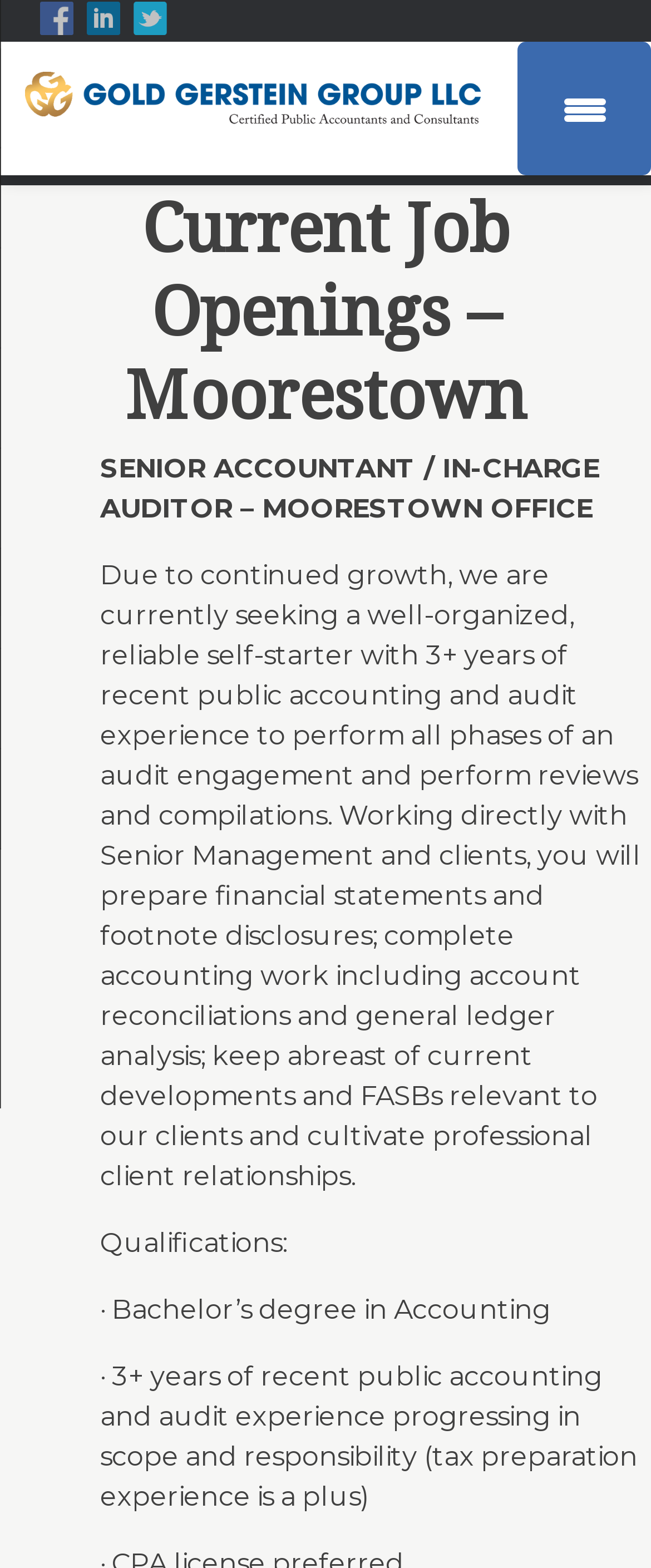Provide the bounding box for the UI element matching this description: "G3CPA".

[0.0, 0.091, 0.144, 0.111]